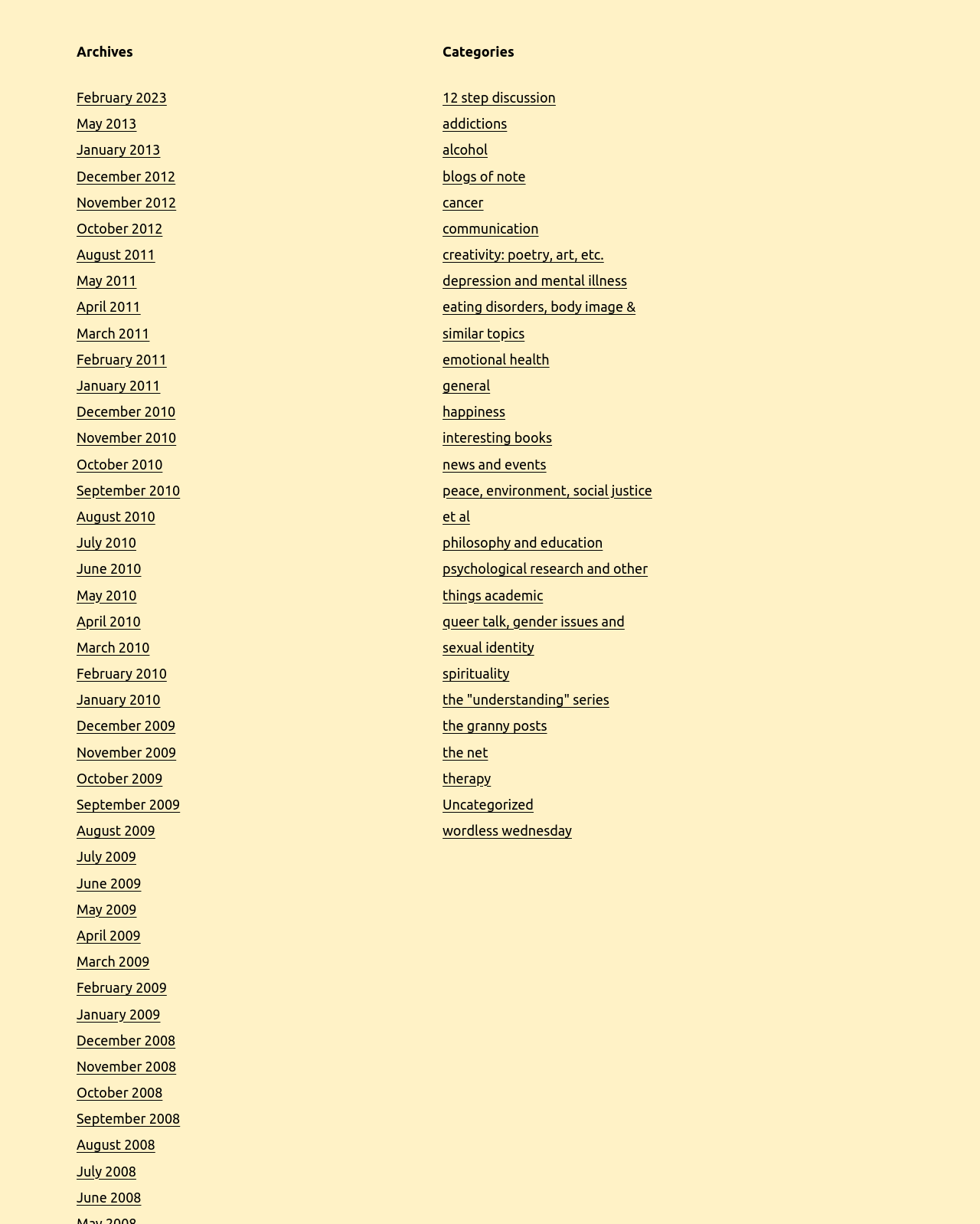Pinpoint the bounding box coordinates of the clickable area needed to execute the instruction: "Explore the '12 step discussion' category". The coordinates should be specified as four float numbers between 0 and 1, i.e., [left, top, right, bottom].

[0.452, 0.073, 0.567, 0.086]